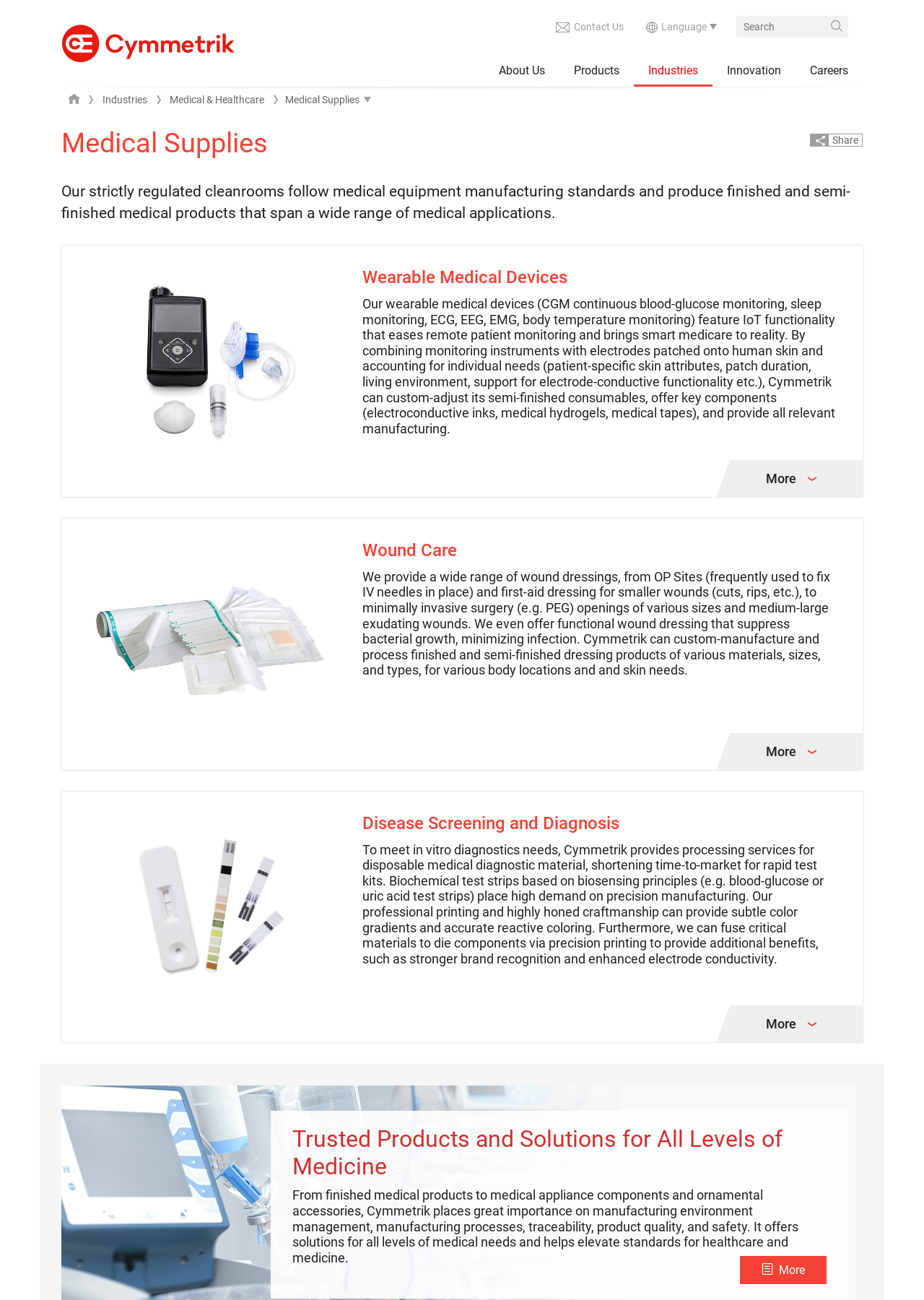Respond to the question below with a single word or phrase: How many product categories are listed?

4